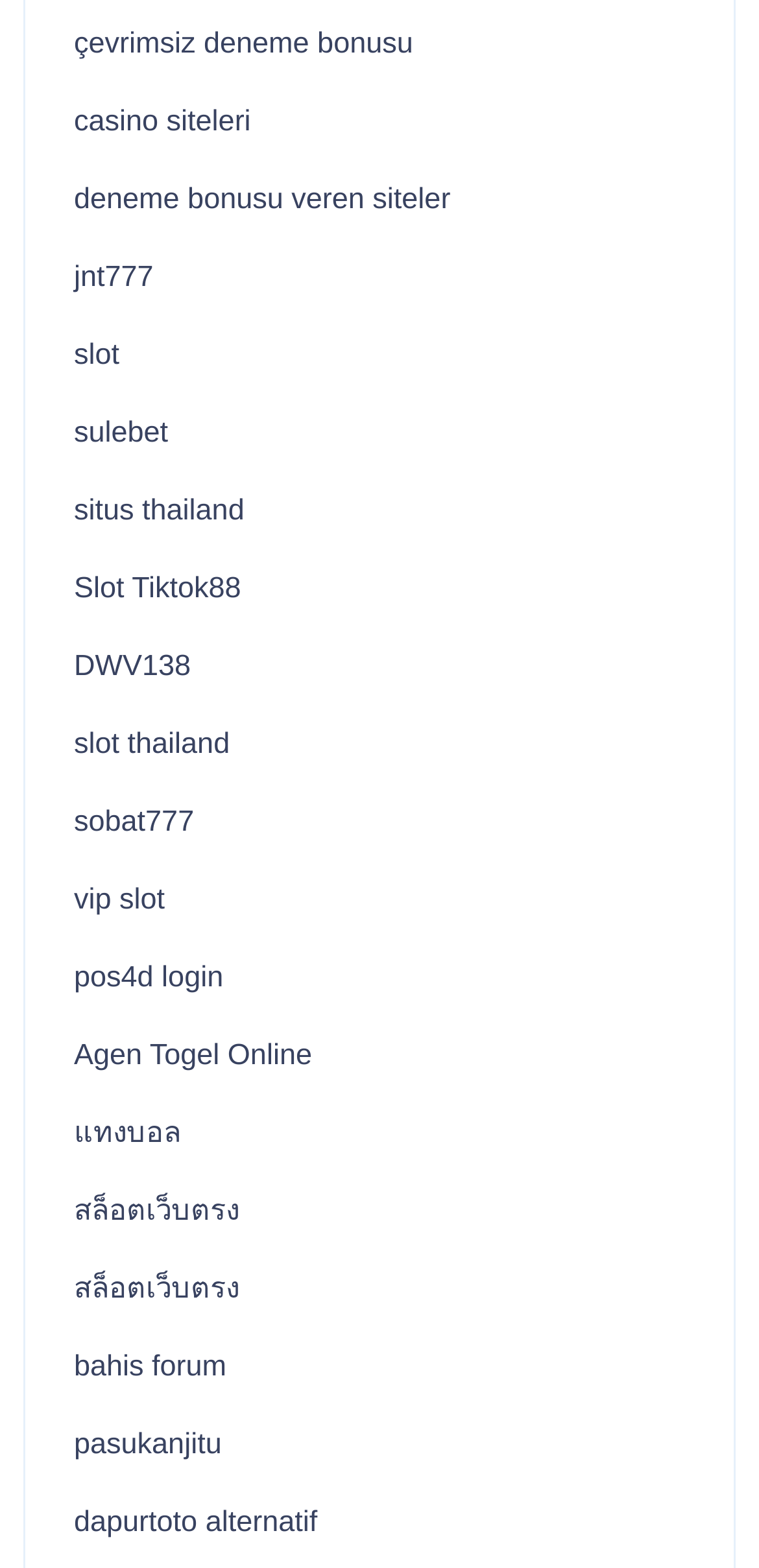Identify the bounding box coordinates of the specific part of the webpage to click to complete this instruction: "click on casino siteleri".

[0.097, 0.067, 0.33, 0.088]